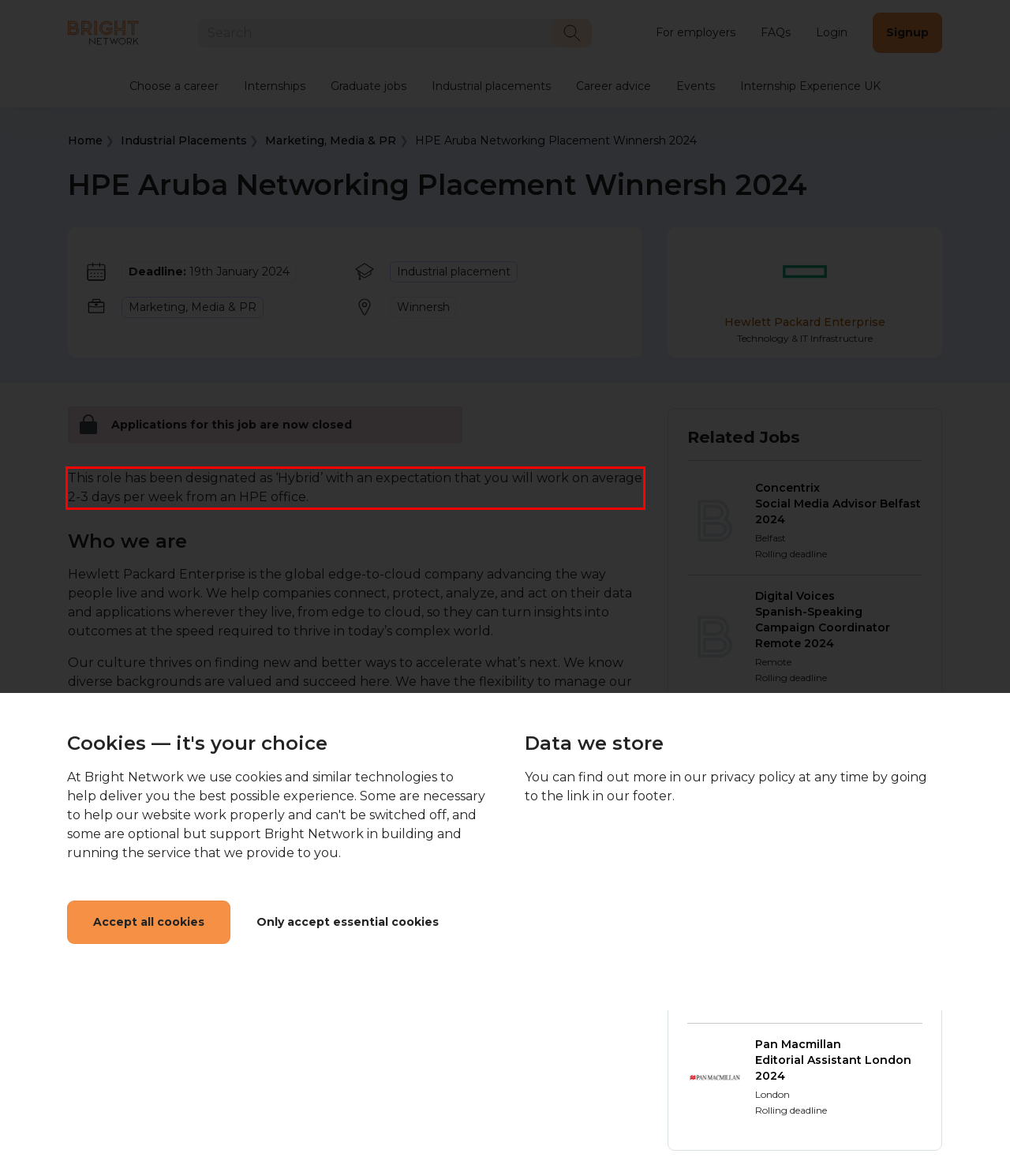Observe the screenshot of the webpage that includes a red rectangle bounding box. Conduct OCR on the content inside this red bounding box and generate the text.

This role has been designated as ‘Hybrid’ with an expectation that you will work on average 2-3 days per week from an HPE office.